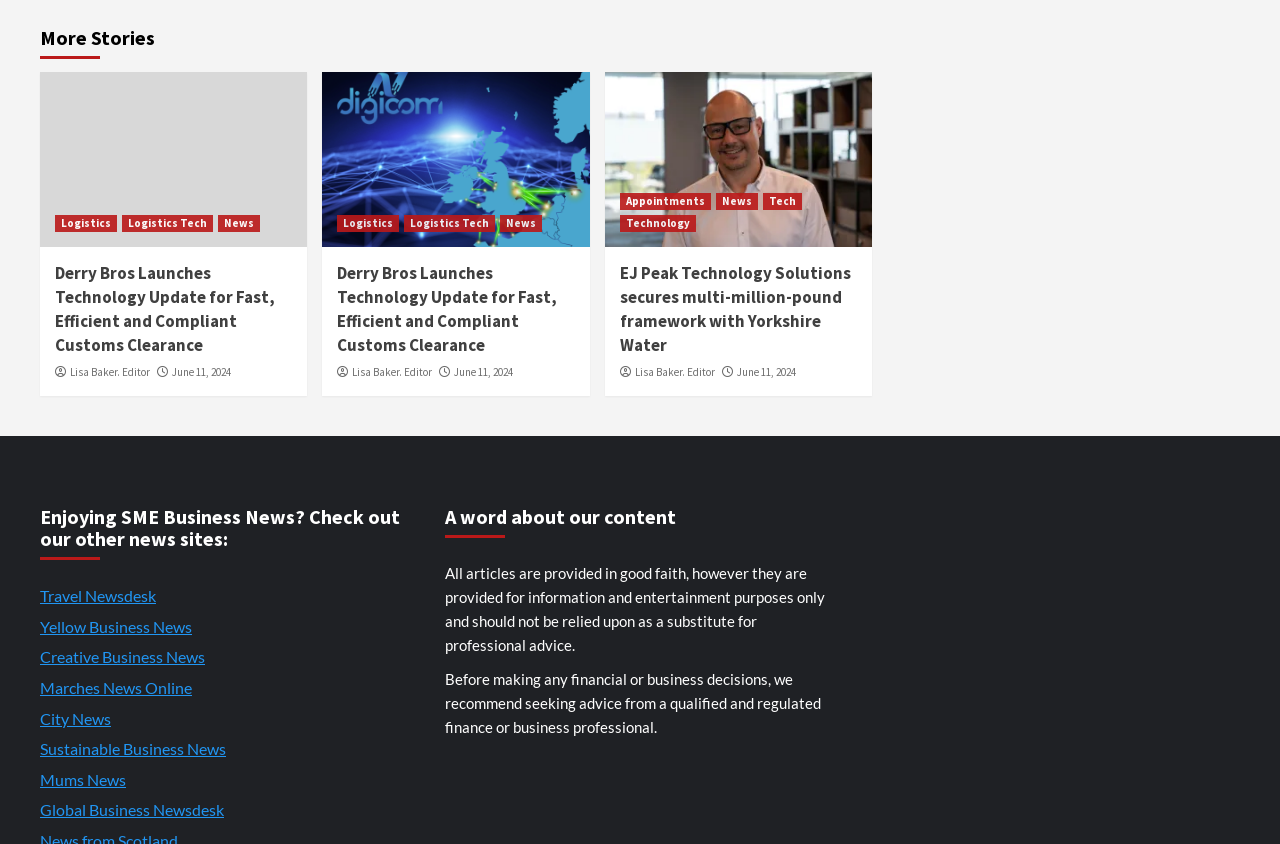Please locate the UI element described by "Sustainable Business News" and provide its bounding box coordinates.

[0.031, 0.876, 0.177, 0.898]